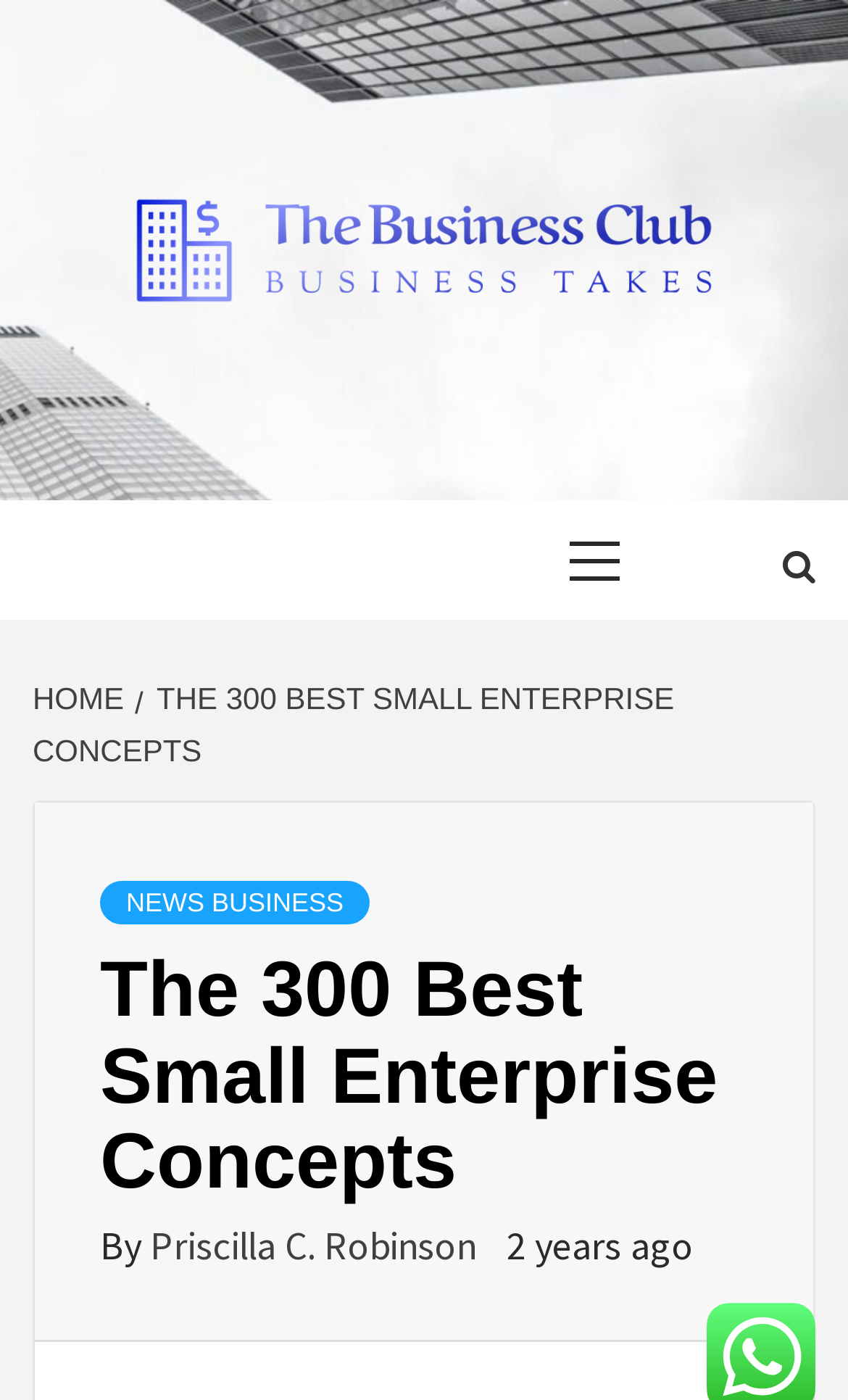Identify the bounding box of the HTML element described as: "News Business".

[0.118, 0.63, 0.436, 0.661]